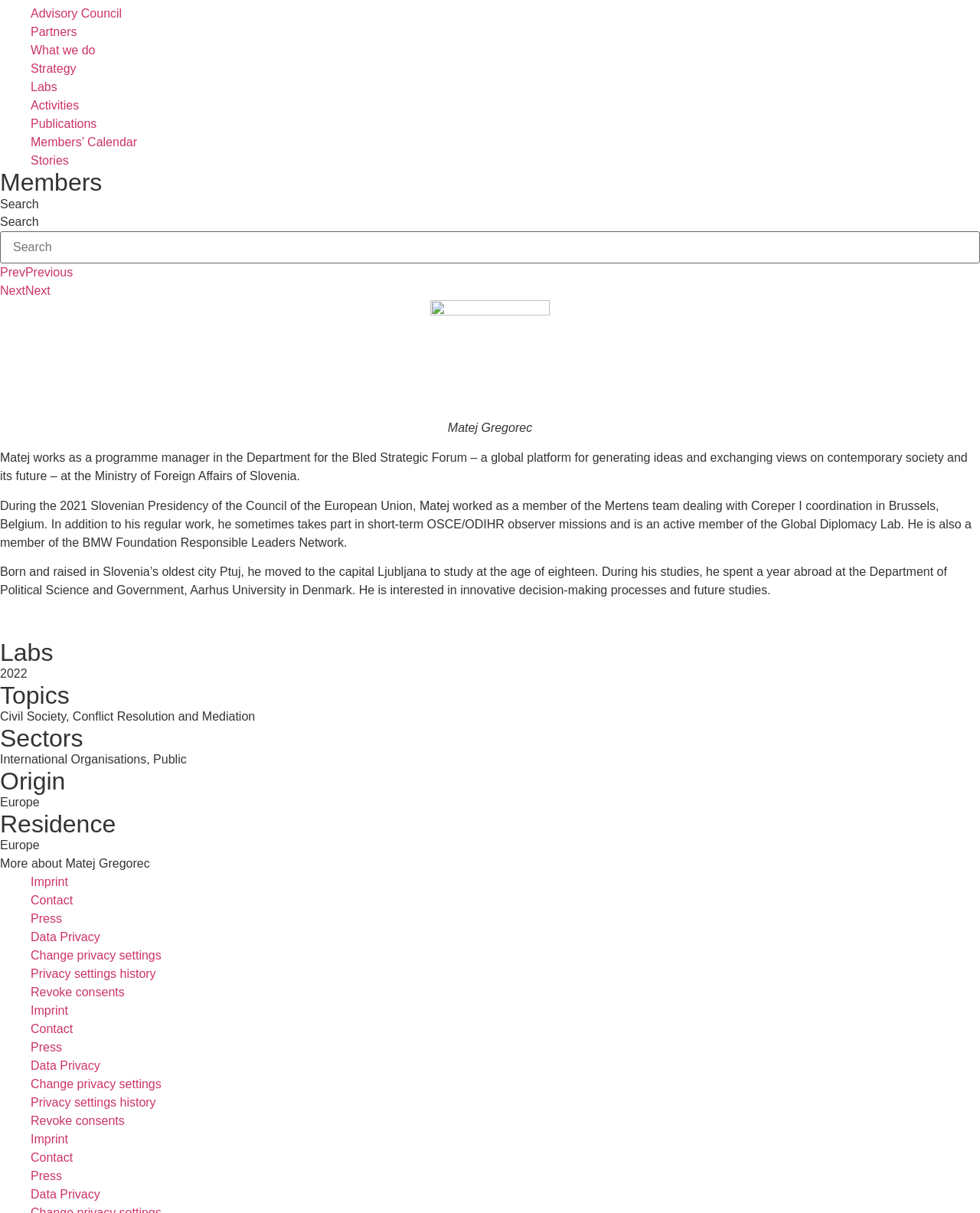Determine the bounding box coordinates of the element that should be clicked to execute the following command: "contact us".

[0.031, 0.737, 0.074, 0.747]